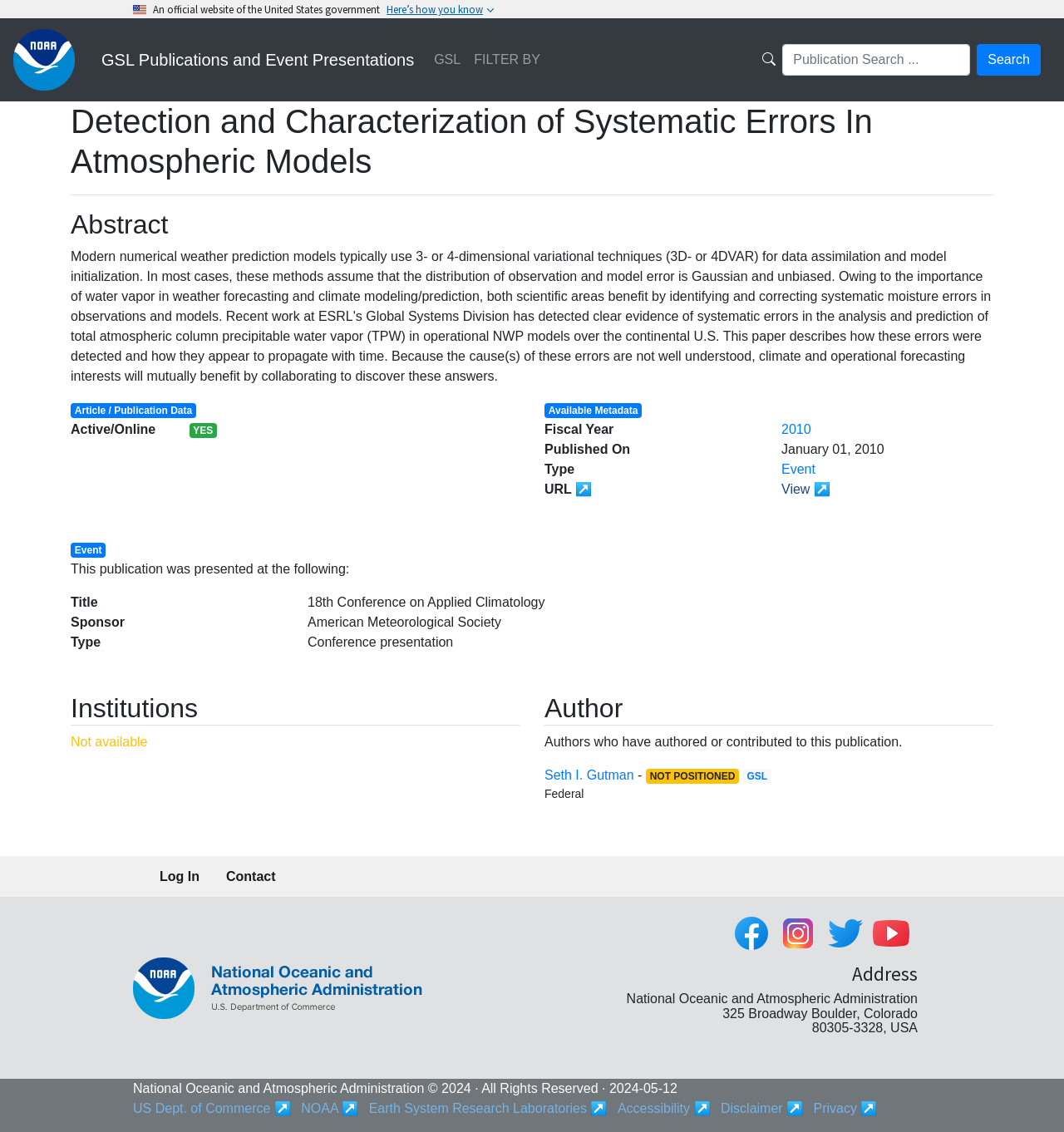Who is the author of the publication?
Using the image as a reference, answer the question with a short word or phrase.

Seth I. Gutman